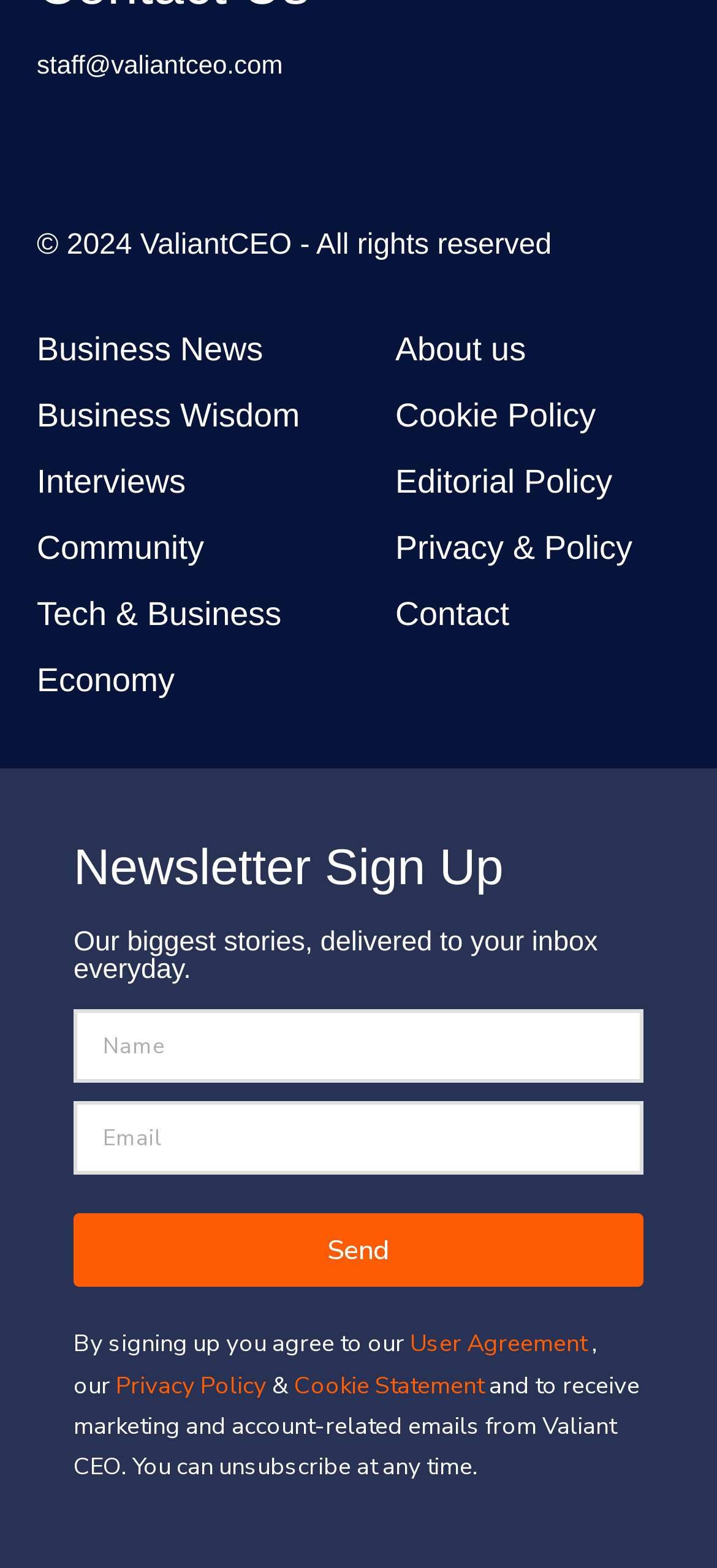Please provide a one-word or phrase answer to the question: 
What is the purpose of the newsletter sign-up form?

To receive marketing and account-related emails